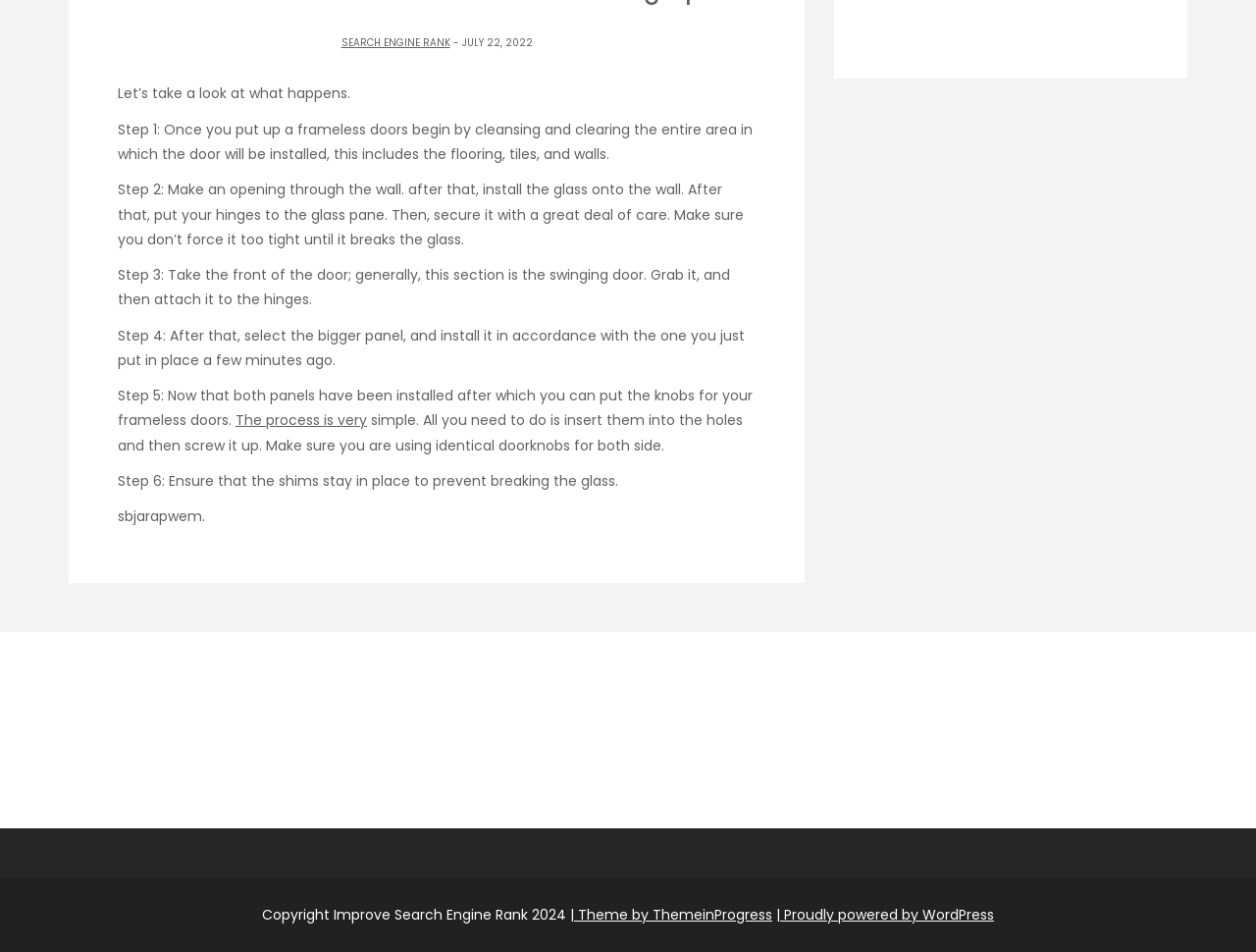What is the date mentioned on the webpage?
Respond to the question with a well-detailed and thorough answer.

The date is mentioned in the StaticText element with the text '- JULY 22, 2022' which is located at the top of the webpage.